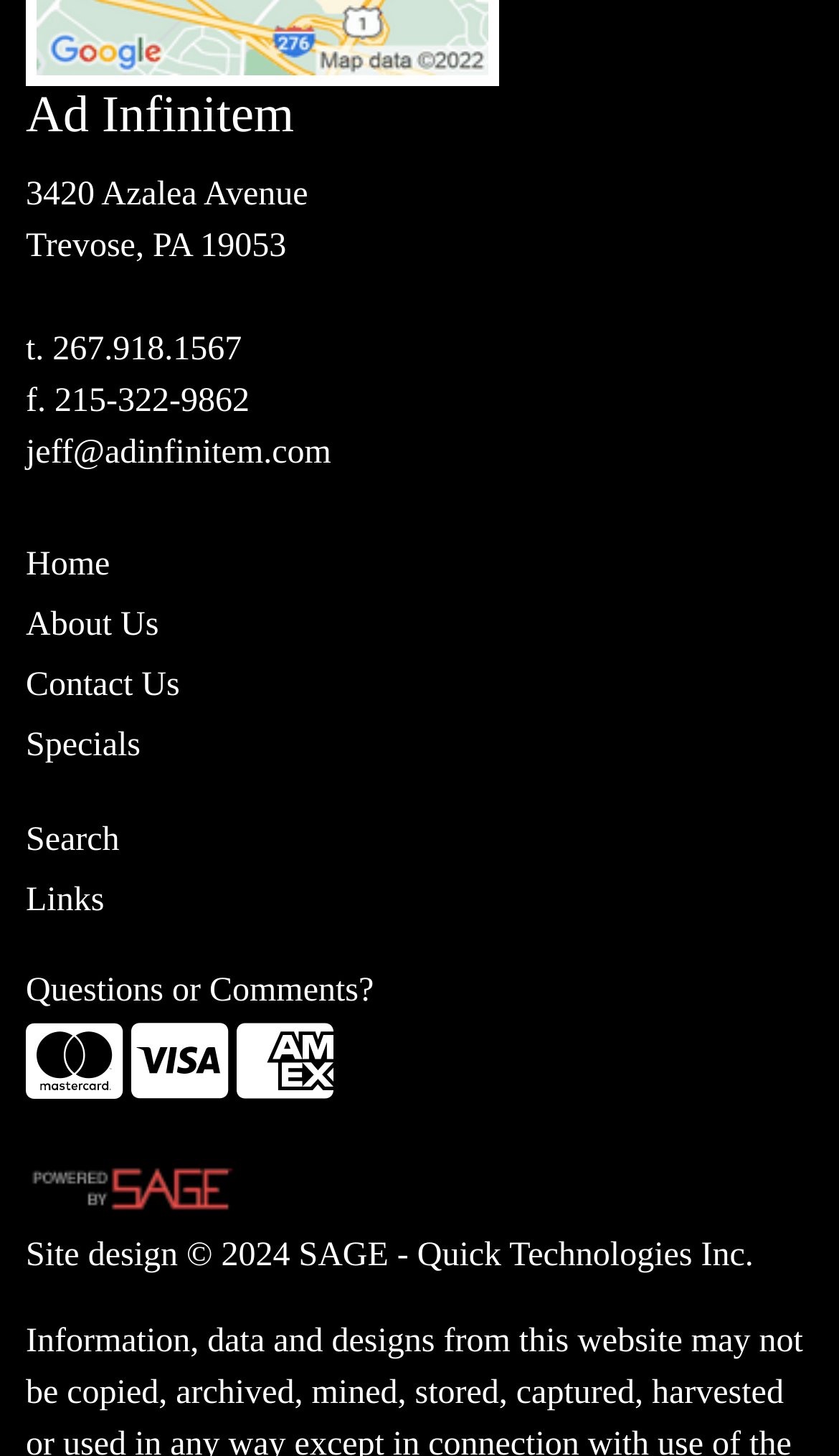Predict the bounding box of the UI element based on this description: "About Us".

[0.031, 0.409, 0.969, 0.451]